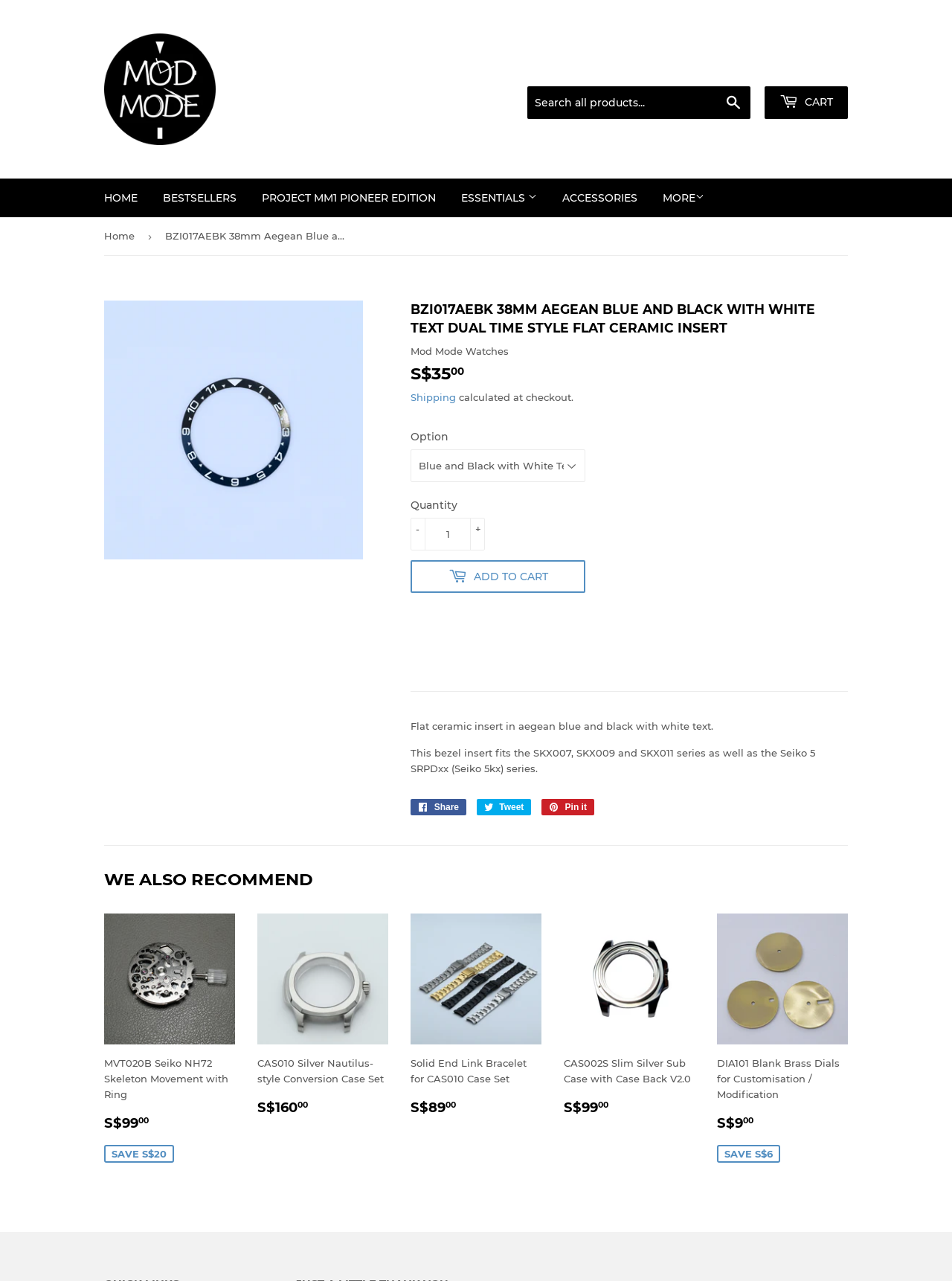What is recommended by the website?
Please respond to the question thoroughly and include all relevant details.

The website recommends several products, including the NH72 Movement, CAS010 Silver Nautilus-style Conversion Case Set, Solid End Link Bracelet for CAS010 Case Set, and more, which are displayed in a section titled 'WE ALSO RECOMMEND'.